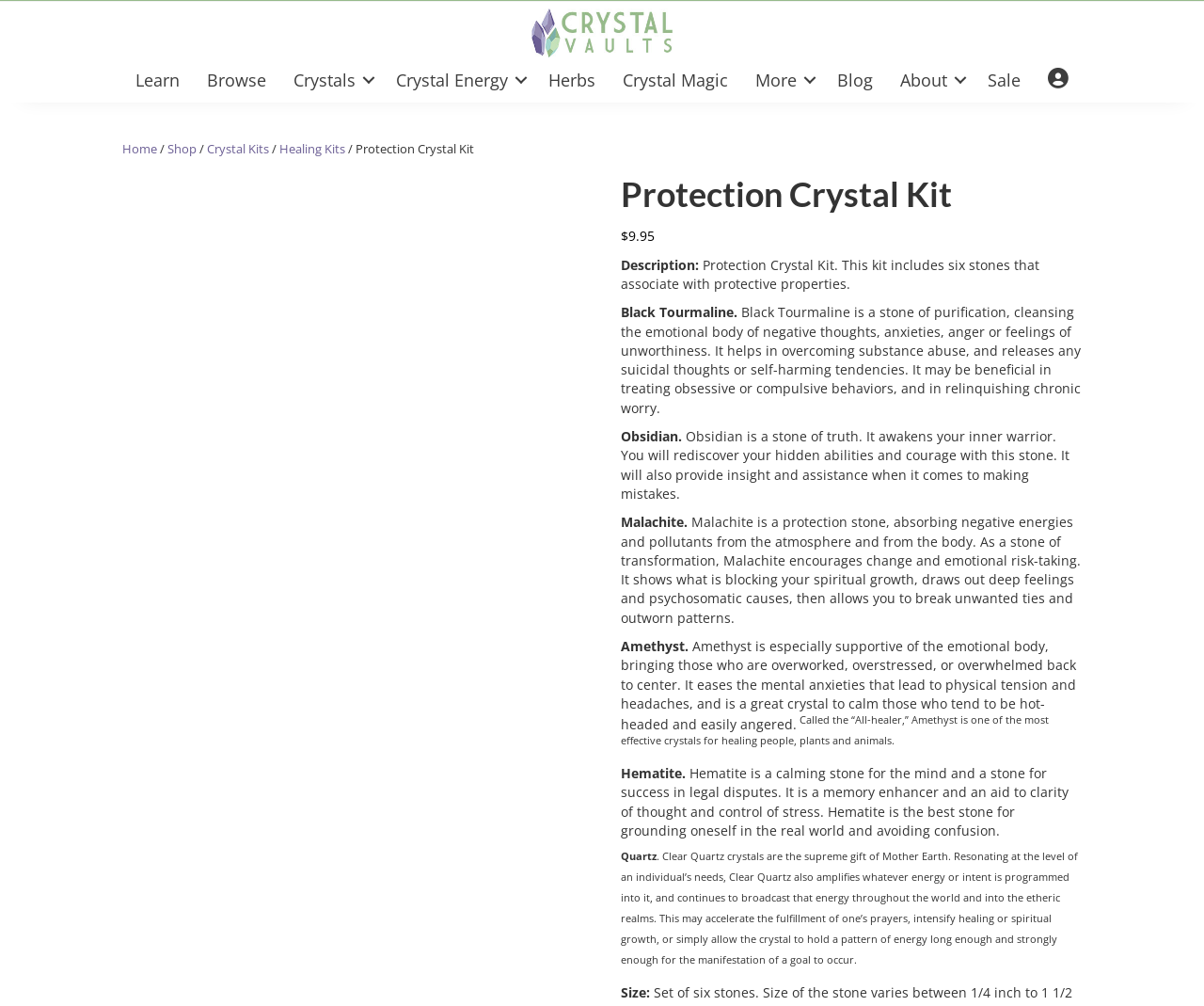Please identify the bounding box coordinates of the element's region that I should click in order to complete the following instruction: "Check the price of the 'Protection Crystal Kit'". The bounding box coordinates consist of four float numbers between 0 and 1, i.e., [left, top, right, bottom].

[0.516, 0.226, 0.544, 0.244]